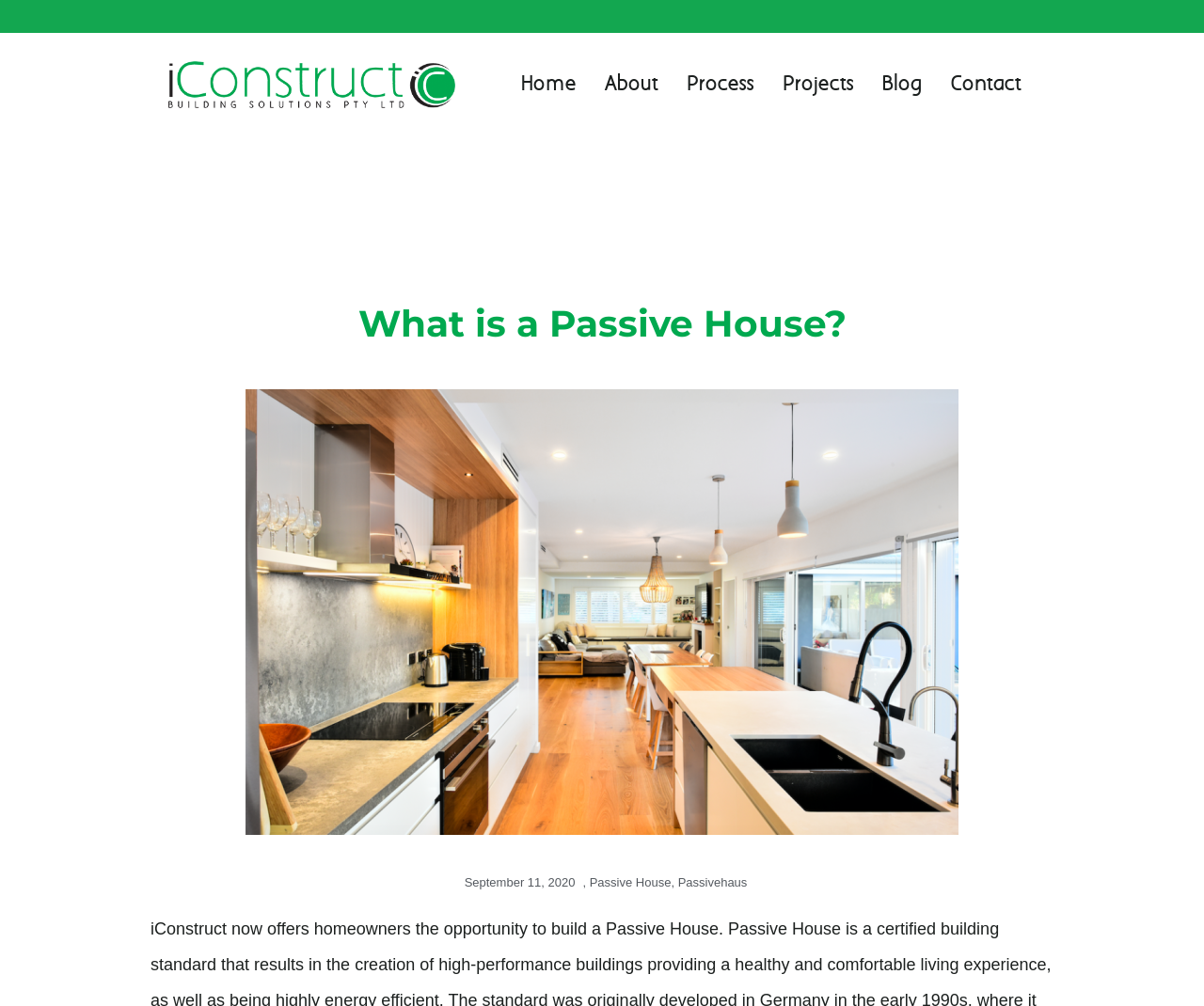Please specify the coordinates of the bounding box for the element that should be clicked to carry out this instruction: "go to home page". The coordinates must be four float numbers between 0 and 1, formatted as [left, top, right, bottom].

[0.421, 0.063, 0.49, 0.106]